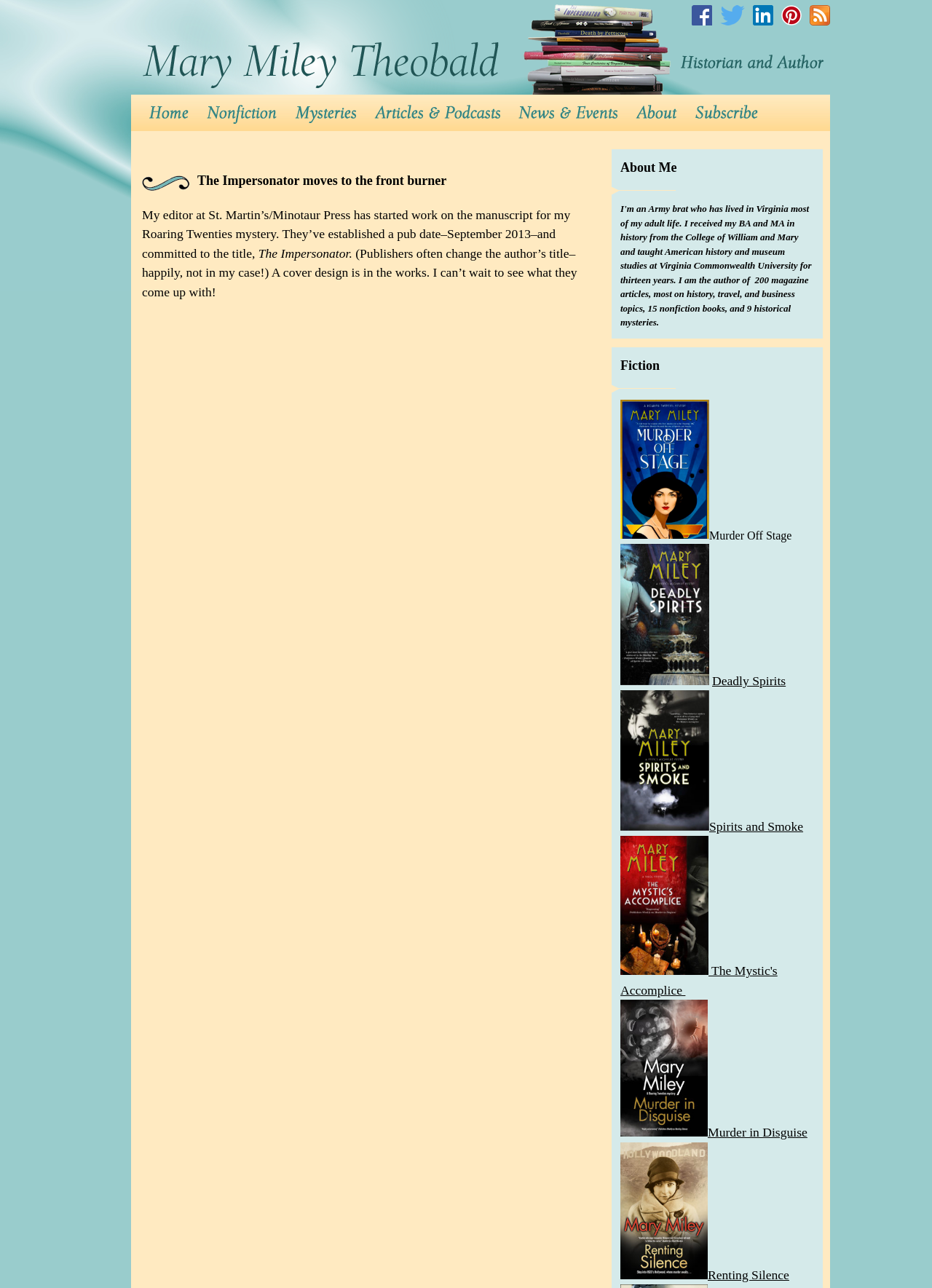Using the element description parent_node: Renting Silence title="Renting Silence", predict the bounding box coordinates for the UI element. Provide the coordinates in (top-left x, top-left y, bottom-right x, bottom-right y) format with values ranging from 0 to 1.

[0.666, 0.984, 0.759, 0.995]